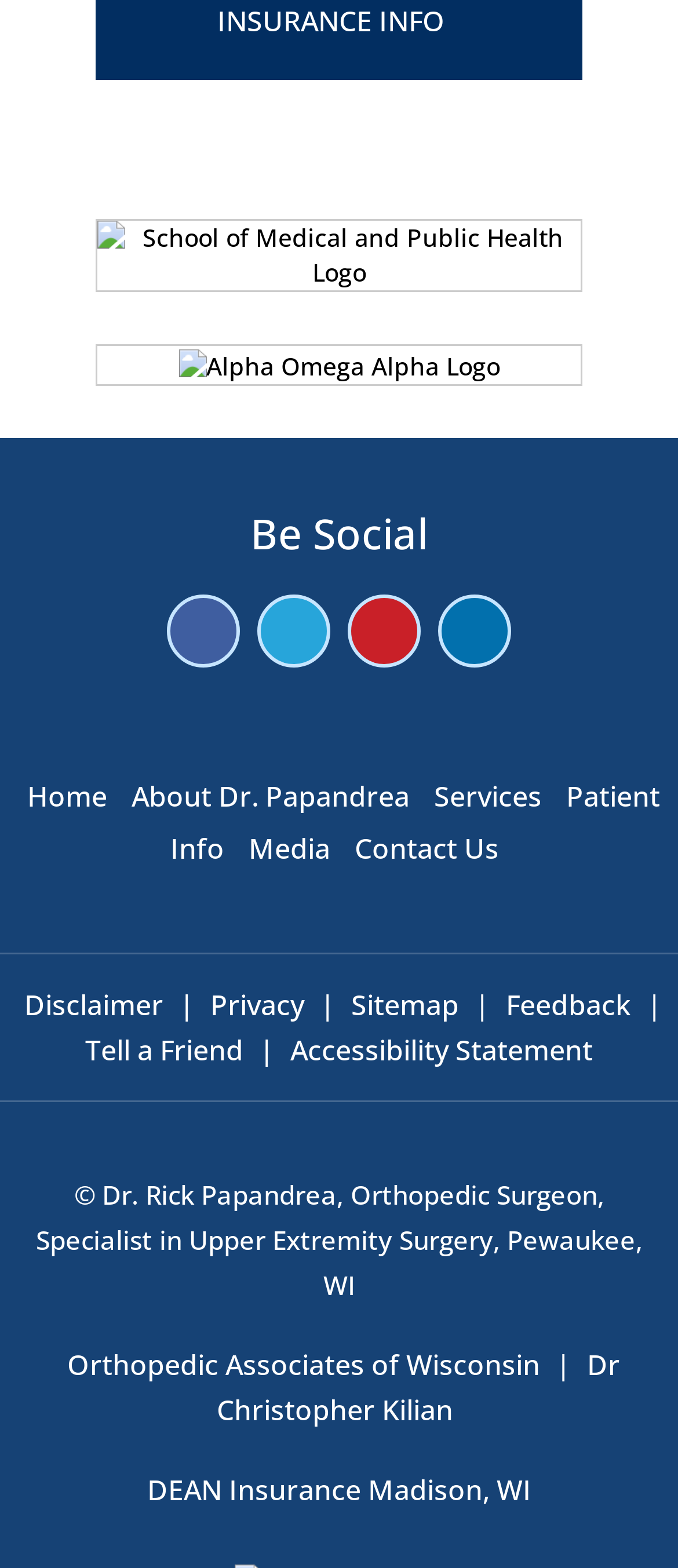Please determine the bounding box coordinates of the element's region to click in order to carry out the following instruction: "View About Dr. Papandrea". The coordinates should be four float numbers between 0 and 1, i.e., [left, top, right, bottom].

[0.181, 0.495, 0.617, 0.519]